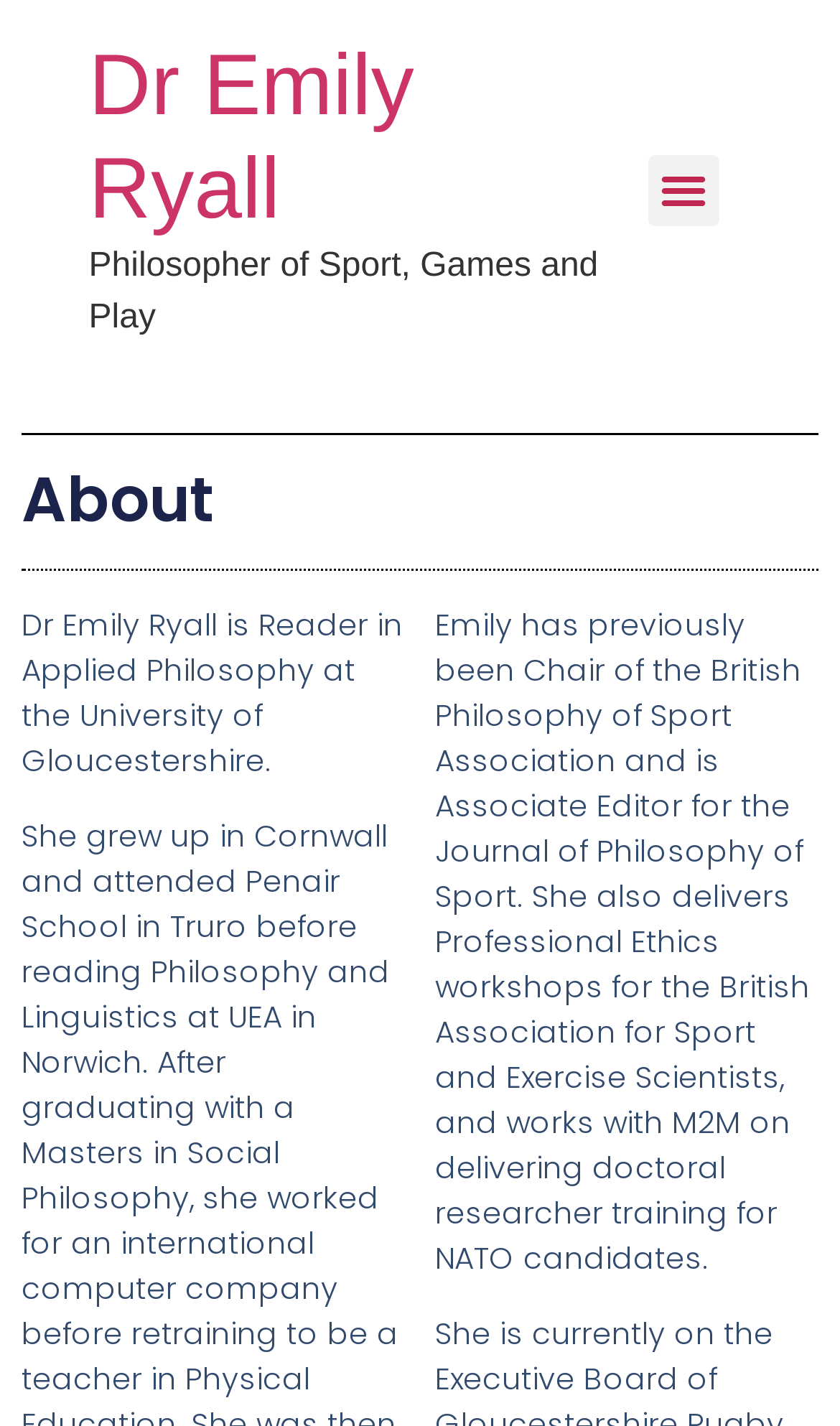Please determine the primary heading and provide its text.

Dr Emily Ryall